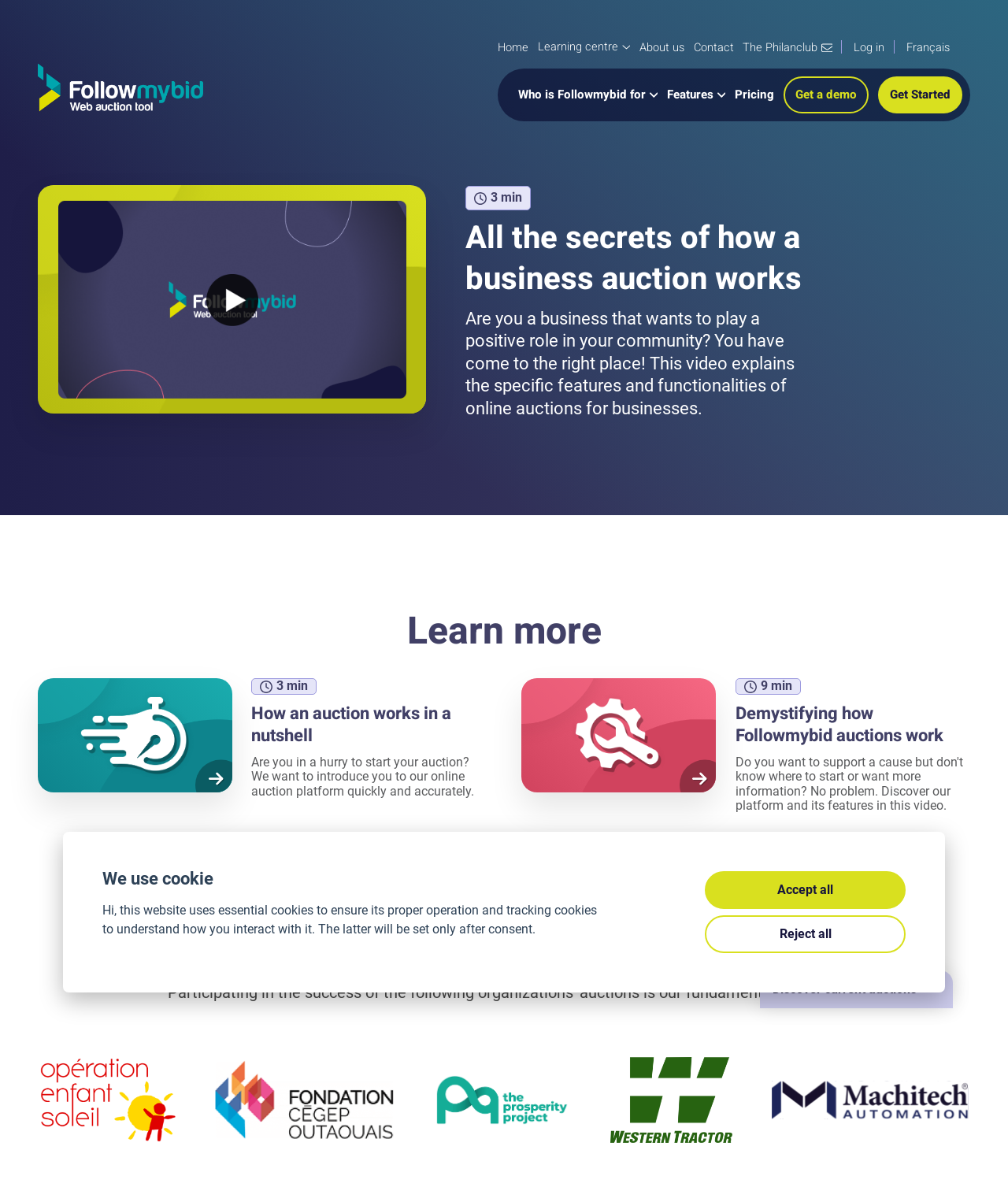What is the purpose of the website?
Using the screenshot, give a one-word or short phrase answer.

For businesses to get involved in their community